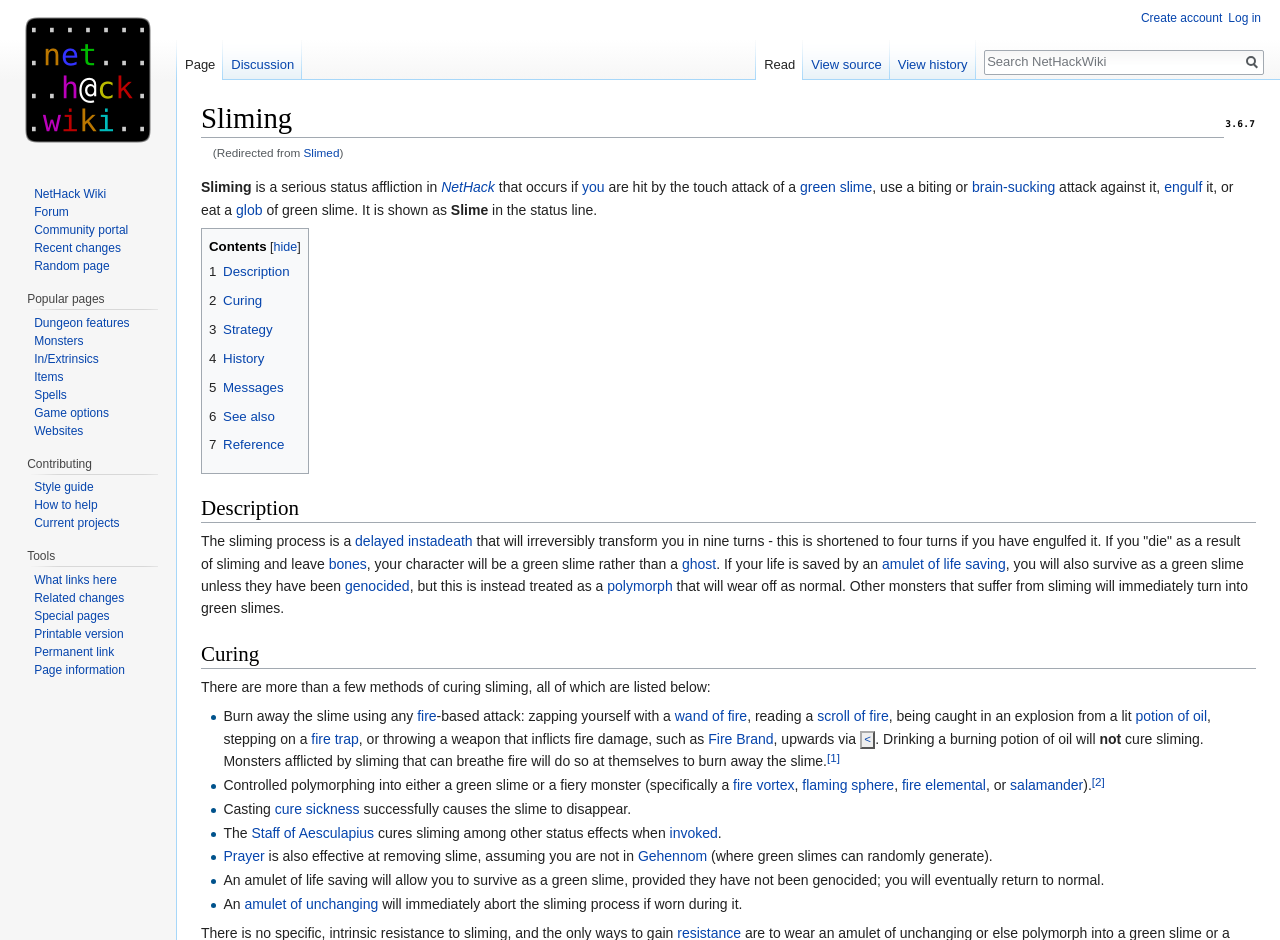Predict the bounding box coordinates of the area that should be clicked to accomplish the following instruction: "Click the 'Slimed' link". The bounding box coordinates should consist of four float numbers between 0 and 1, i.e., [left, top, right, bottom].

[0.237, 0.155, 0.265, 0.169]